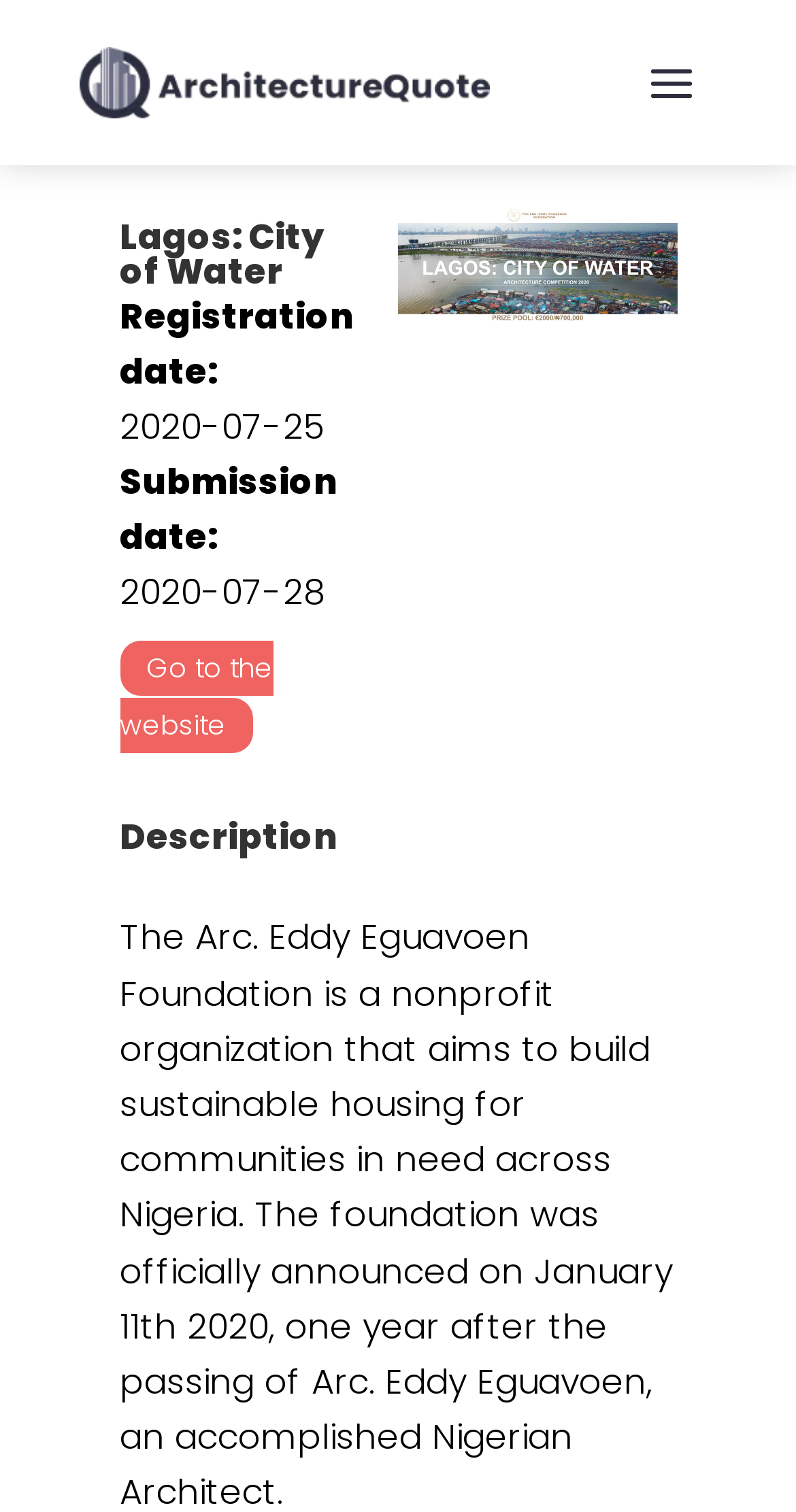What is the submission date of the project?
Using the picture, provide a one-word or short phrase answer.

2020-07-28